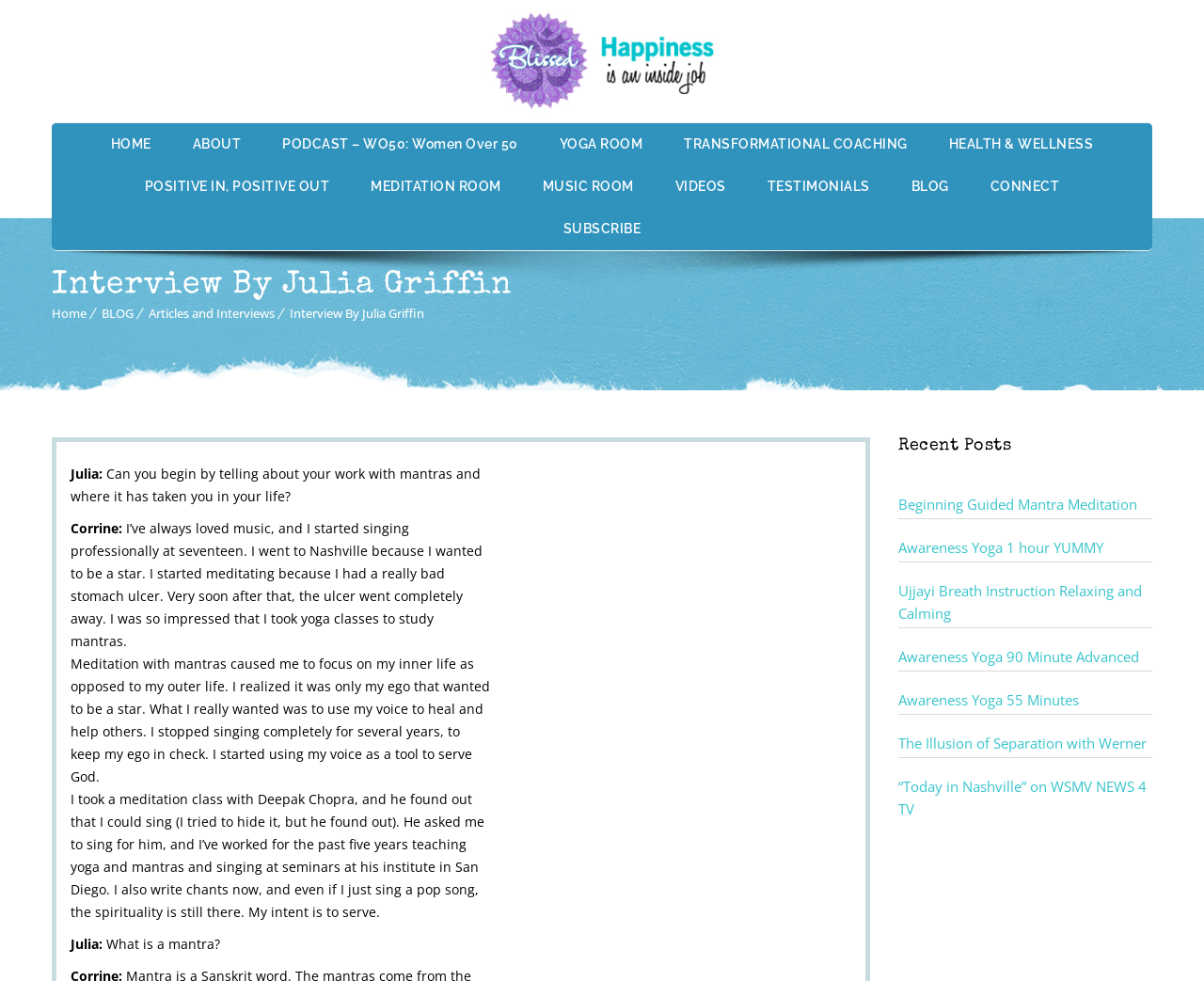Specify the bounding box coordinates of the element's area that should be clicked to execute the given instruction: "Visit the 'Blissed' website". The coordinates should be four float numbers between 0 and 1, i.e., [left, top, right, bottom].

[0.363, 0.01, 0.637, 0.115]